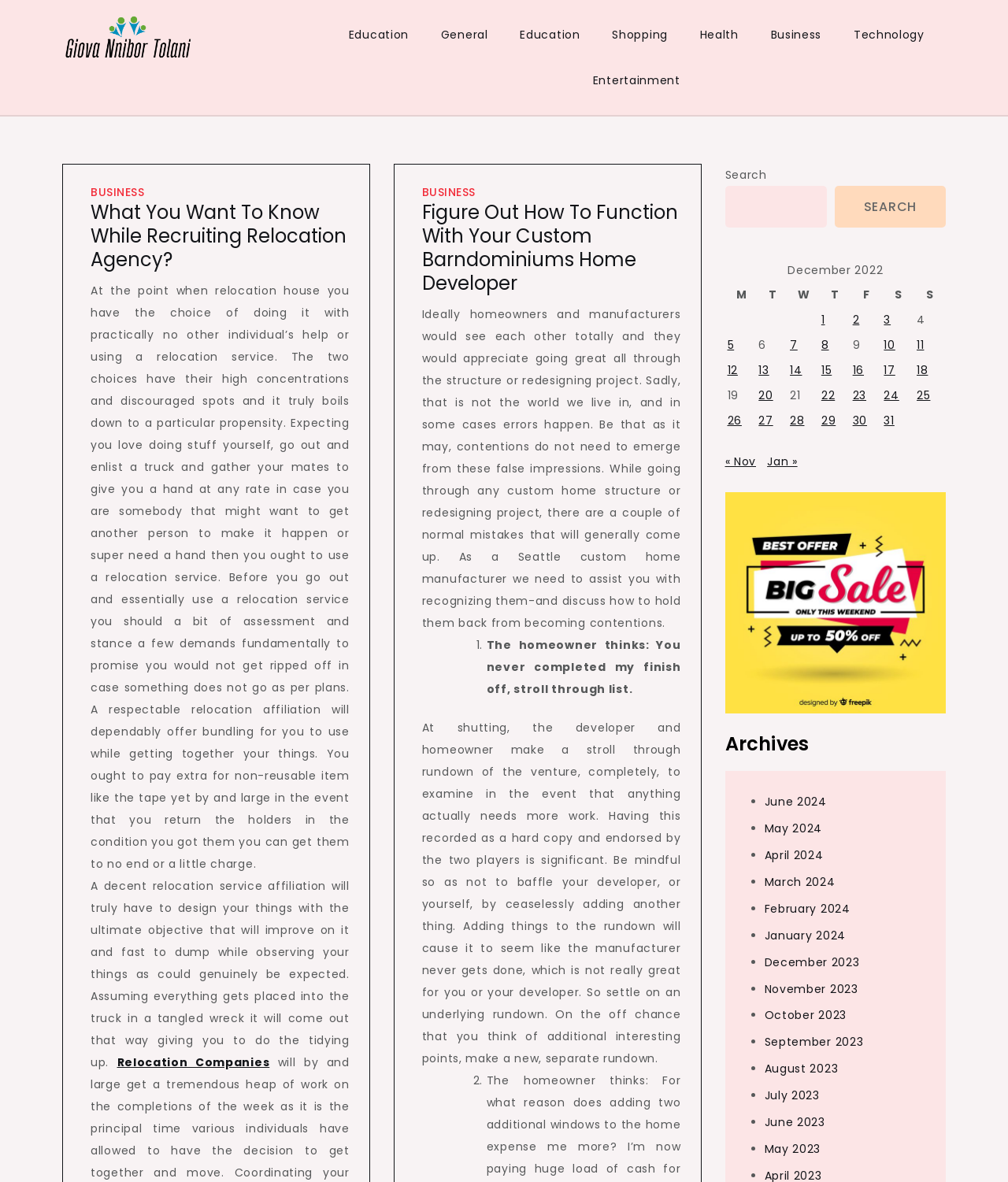What is the purpose of the search box?
Refer to the image and offer an in-depth and detailed answer to the question.

The search box is located at the top right corner of the webpage, and its purpose is to allow users to search for specific content within the website, as indicated by the placeholder text 'Search'.